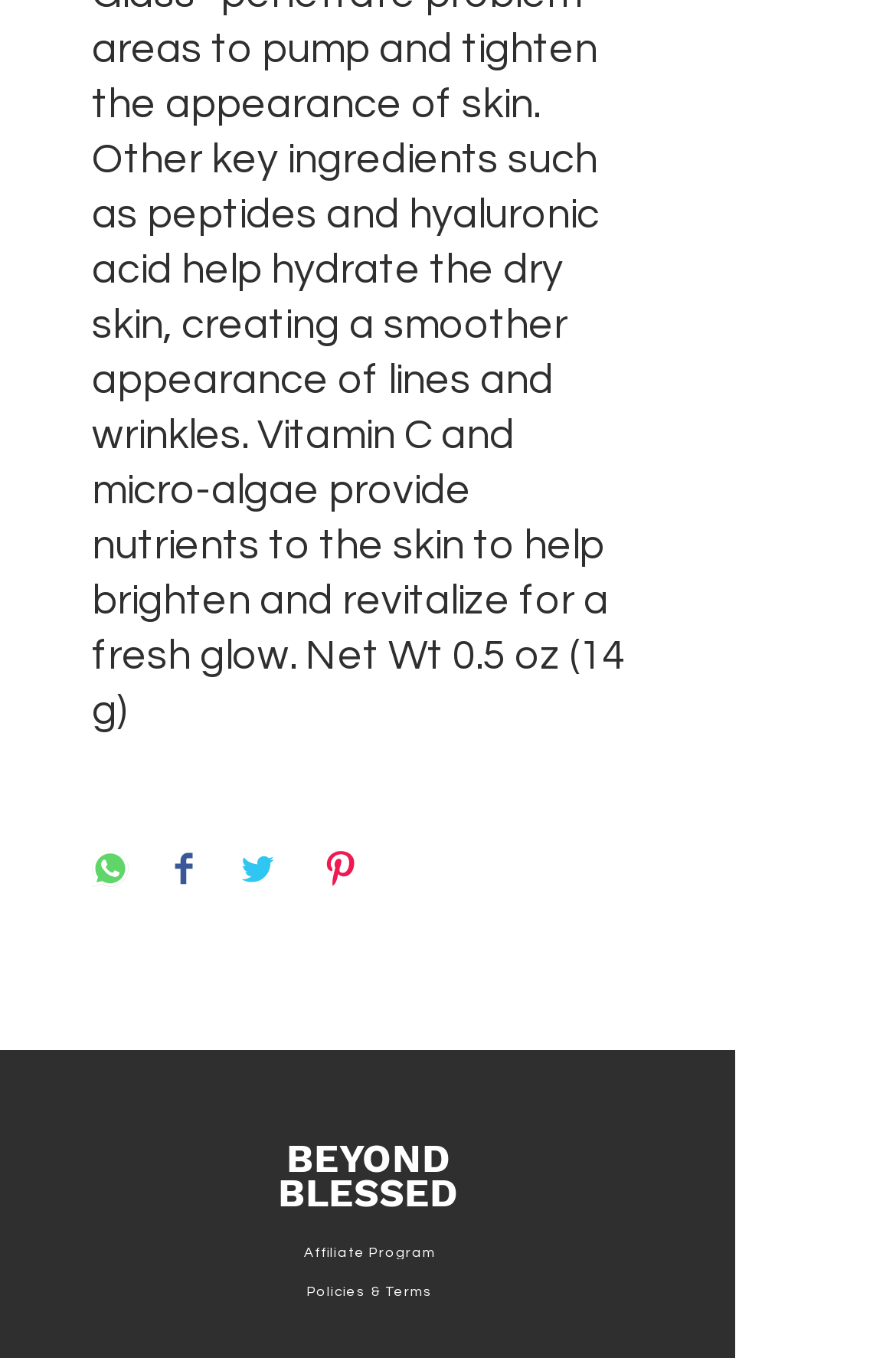What is the first link at the bottom of the webpage?
Look at the image and provide a short answer using one word or a phrase.

Affiliate Program